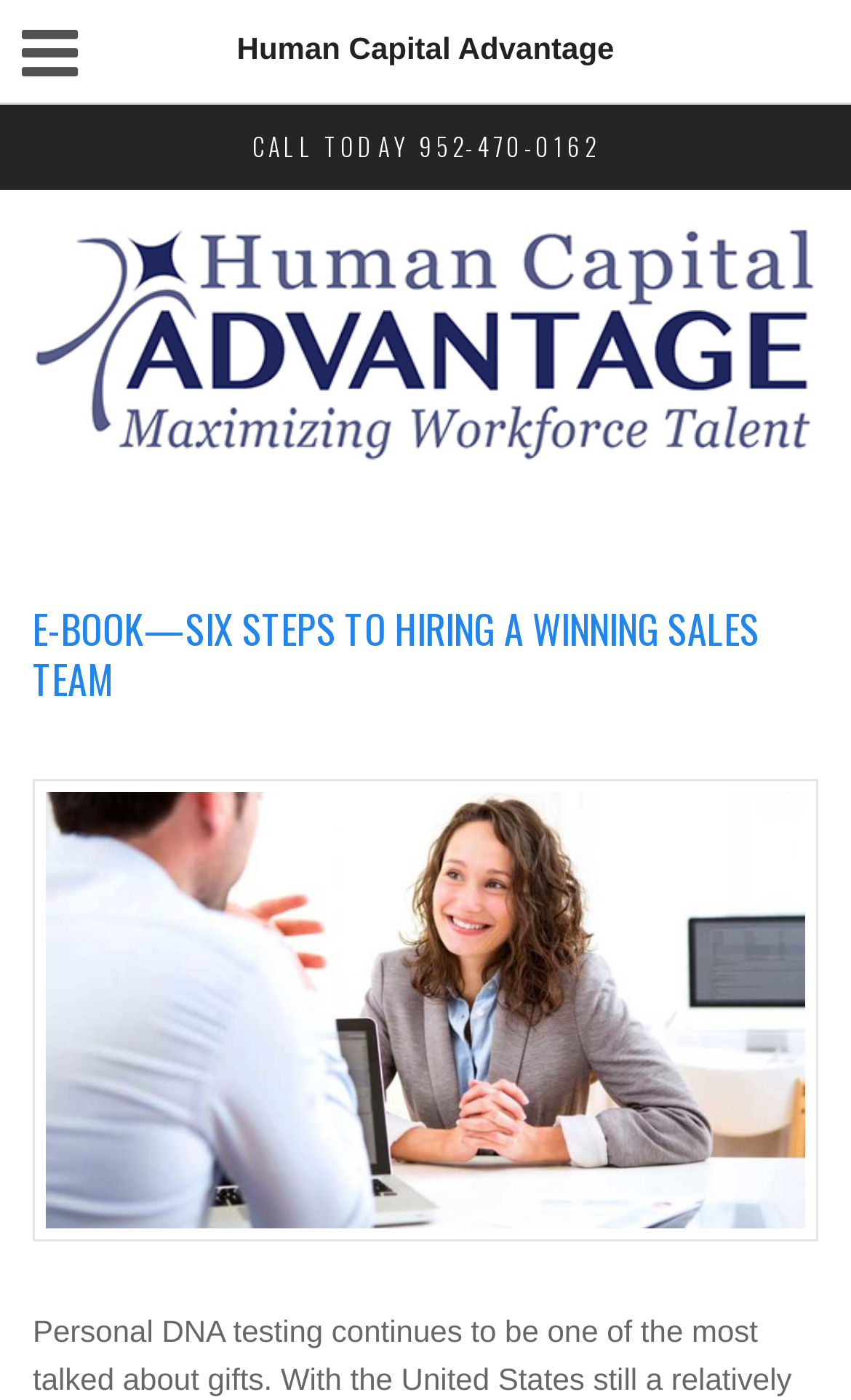Respond to the question below with a concise word or phrase:
How many links are there in the main heading section?

3